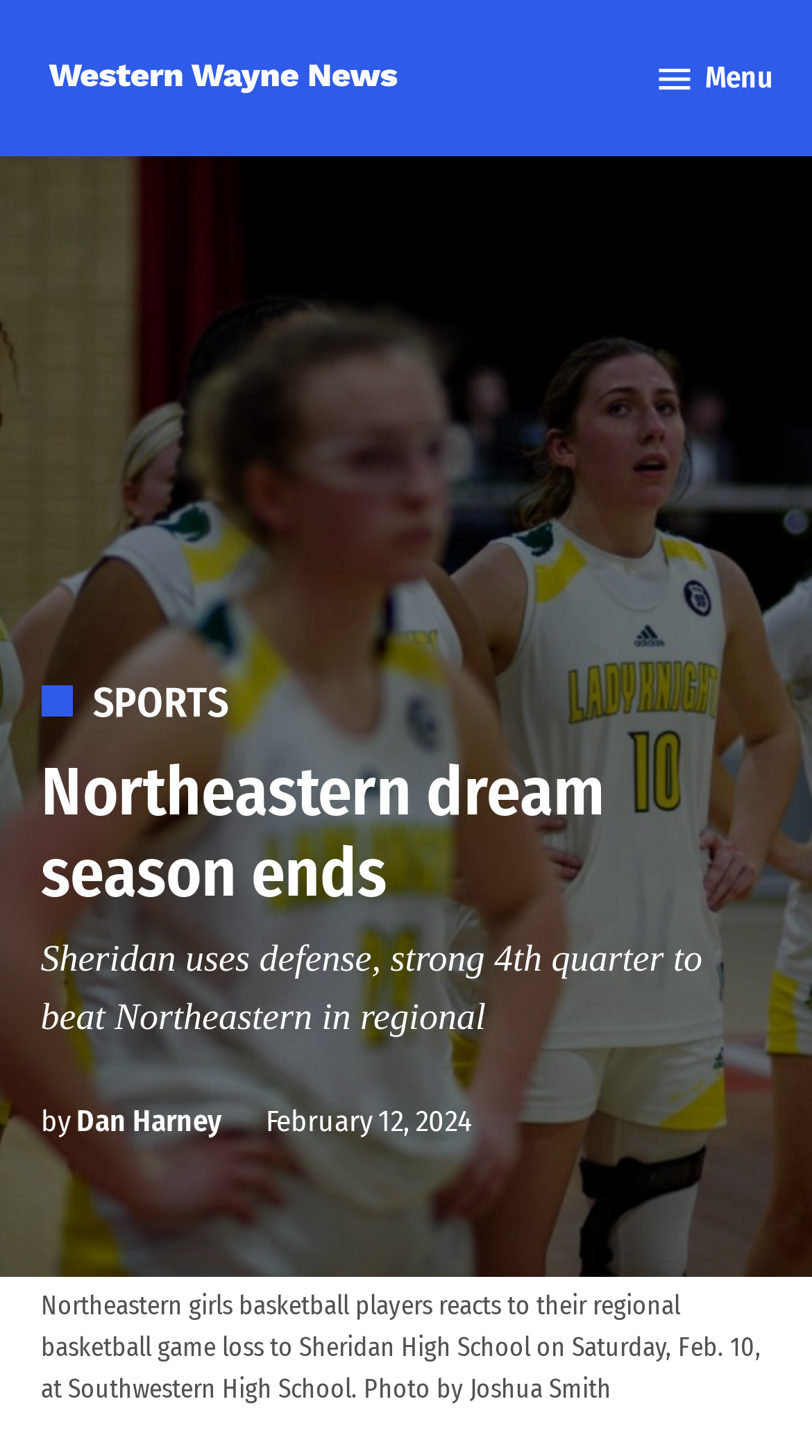Answer the following query with a single word or phrase:
What is the date of the regional basketball game?

February 10